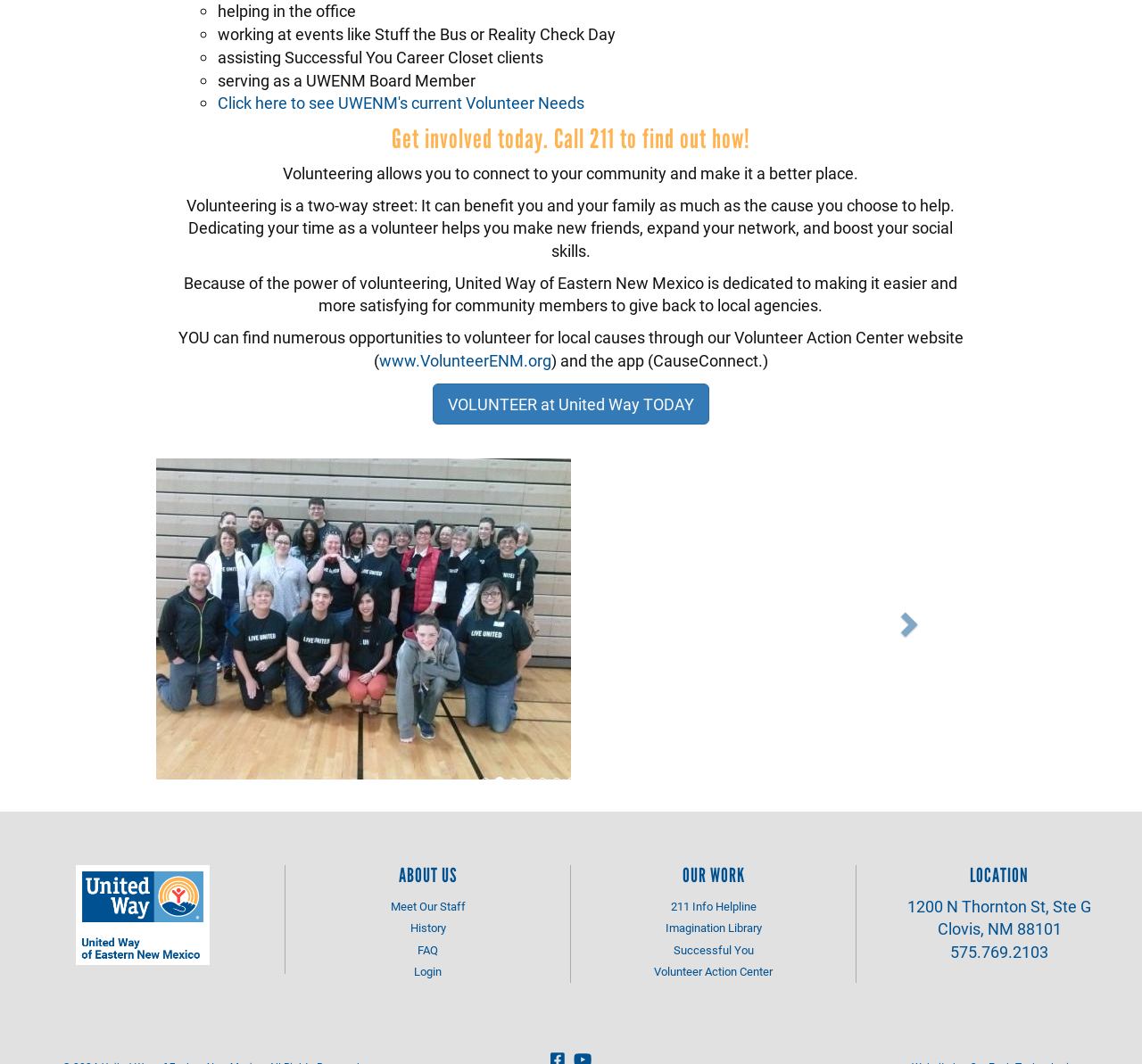Please identify the bounding box coordinates of the region to click in order to complete the task: "Go to the ABOUT US page". The coordinates must be four float numbers between 0 and 1, specified as [left, top, right, bottom].

[0.262, 0.813, 0.488, 0.924]